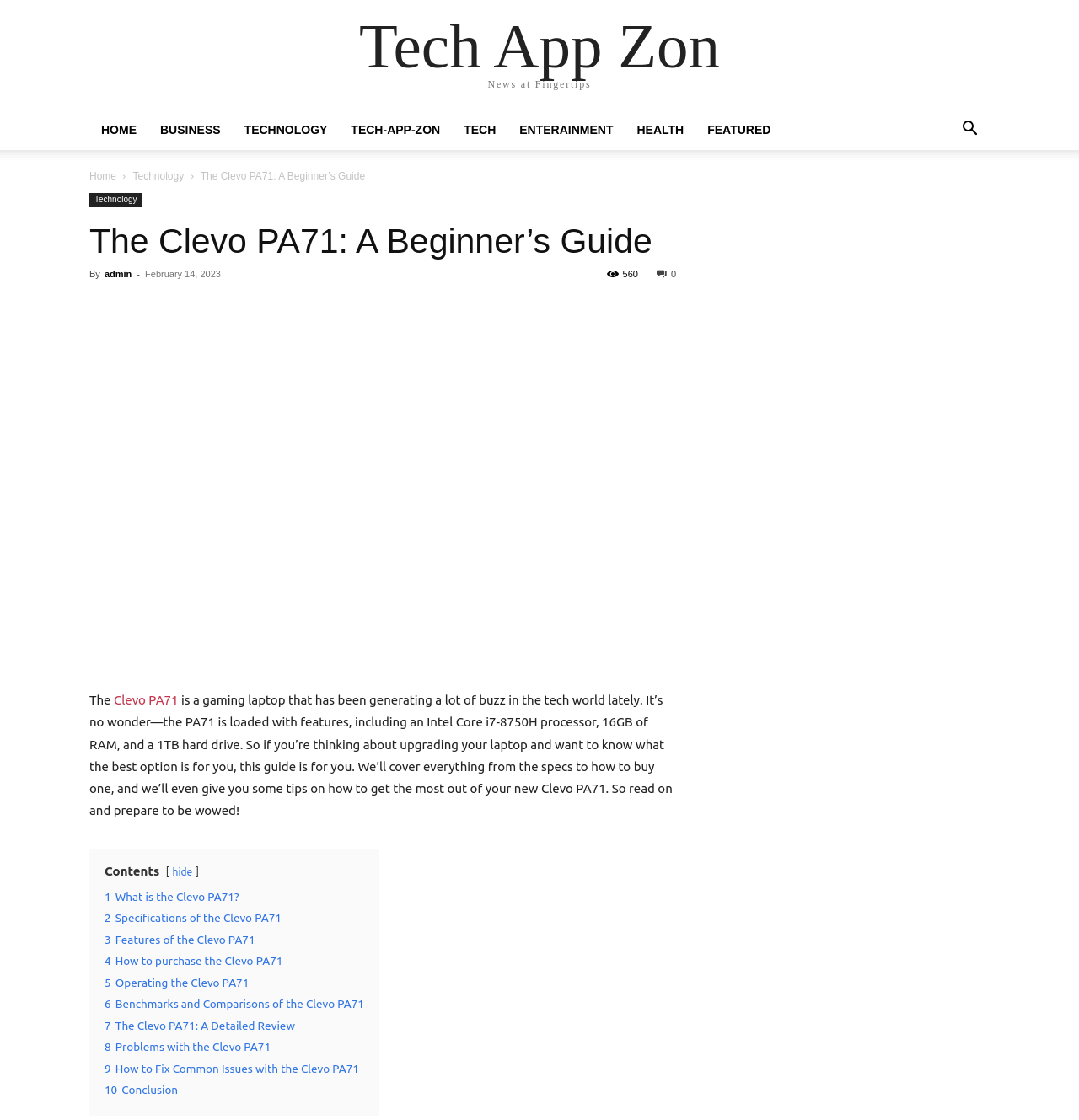Locate the bounding box coordinates of the element to click to perform the following action: 'View the 'TECHNOLOGY' section'. The coordinates should be given as four float values between 0 and 1, in the form of [left, top, right, bottom].

[0.215, 0.098, 0.314, 0.134]